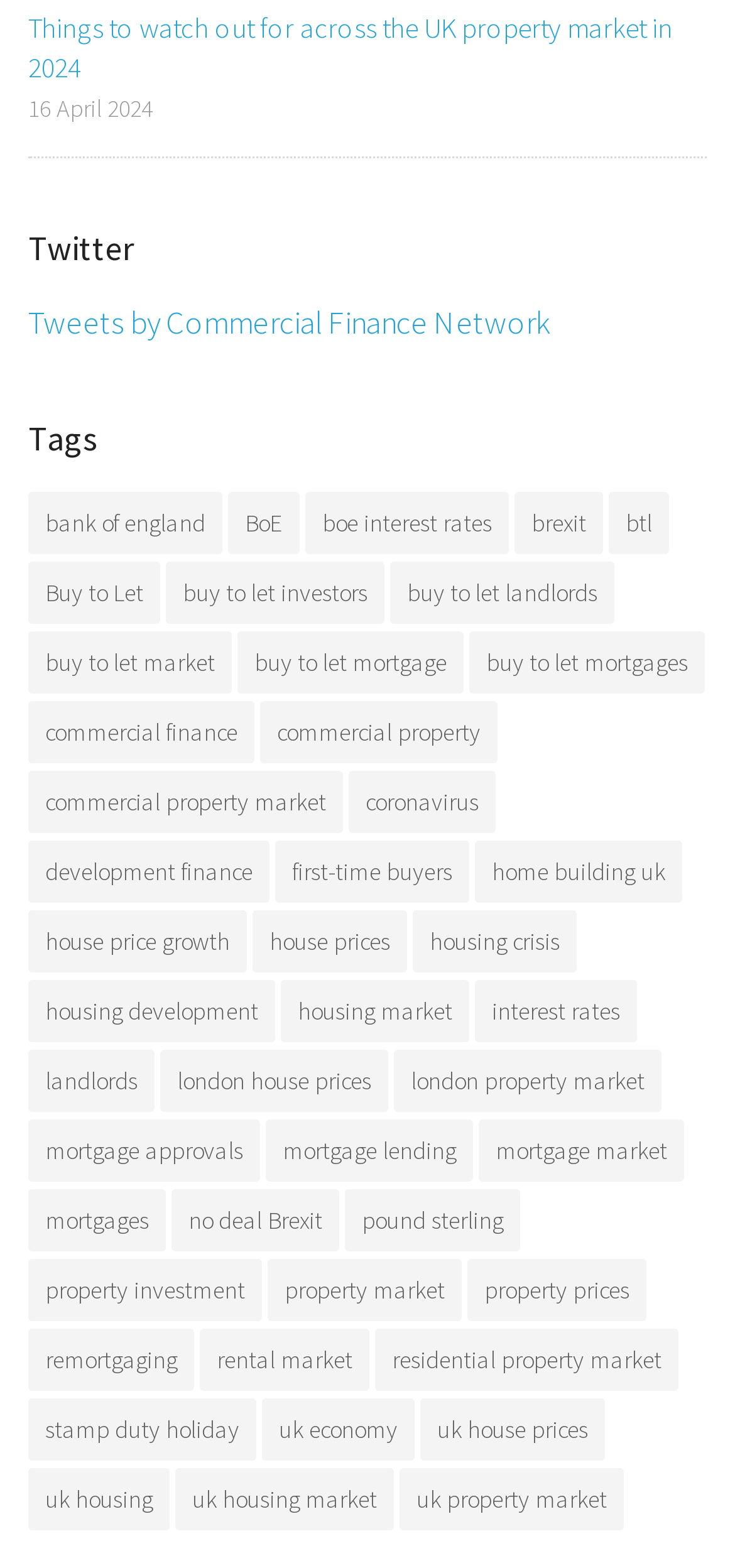Determine the bounding box of the UI element mentioned here: "Home". The coordinates must be in the format [left, top, right, bottom] with values ranging from 0 to 1.

None